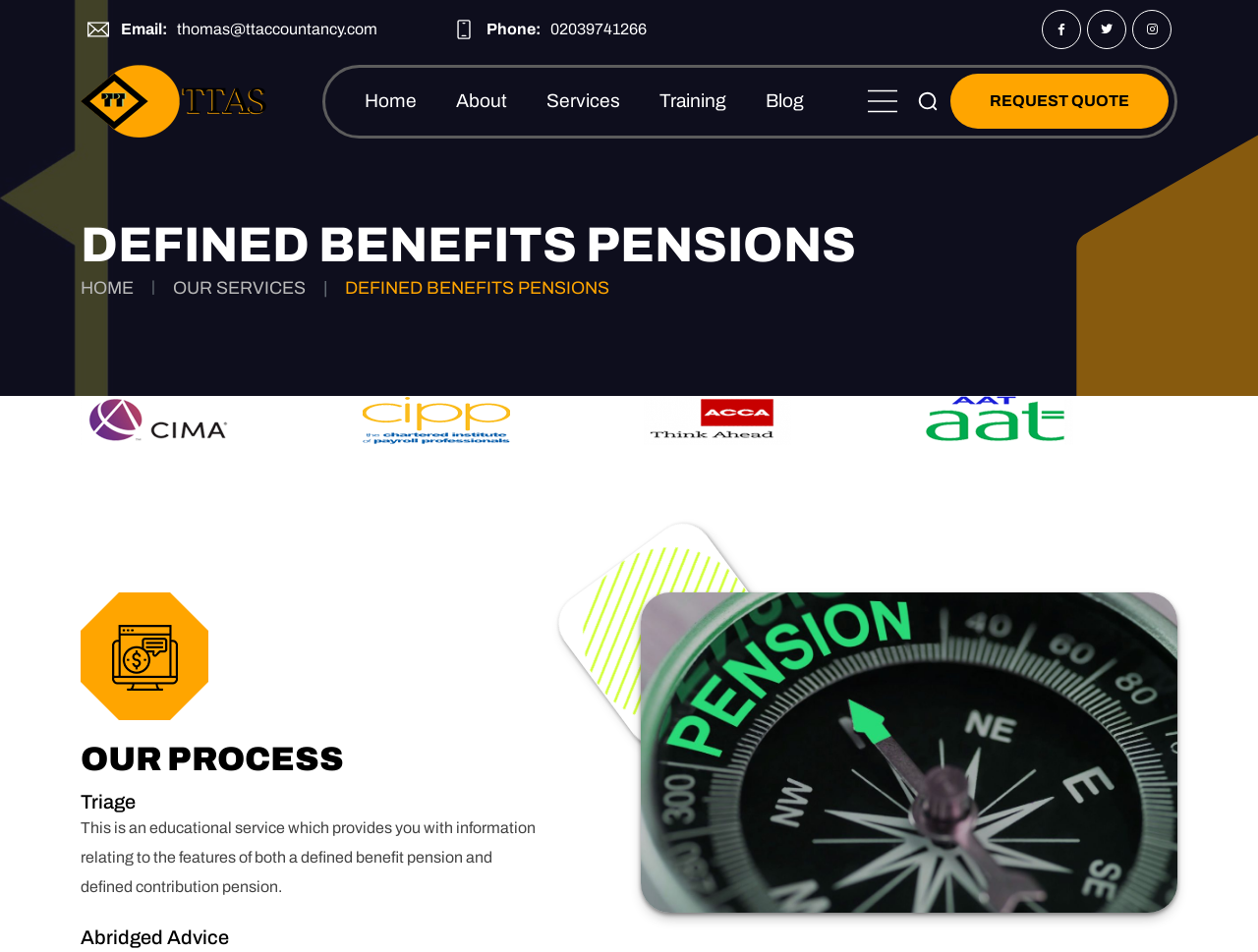Point out the bounding box coordinates of the section to click in order to follow this instruction: "Learn more about genome plasticity".

None